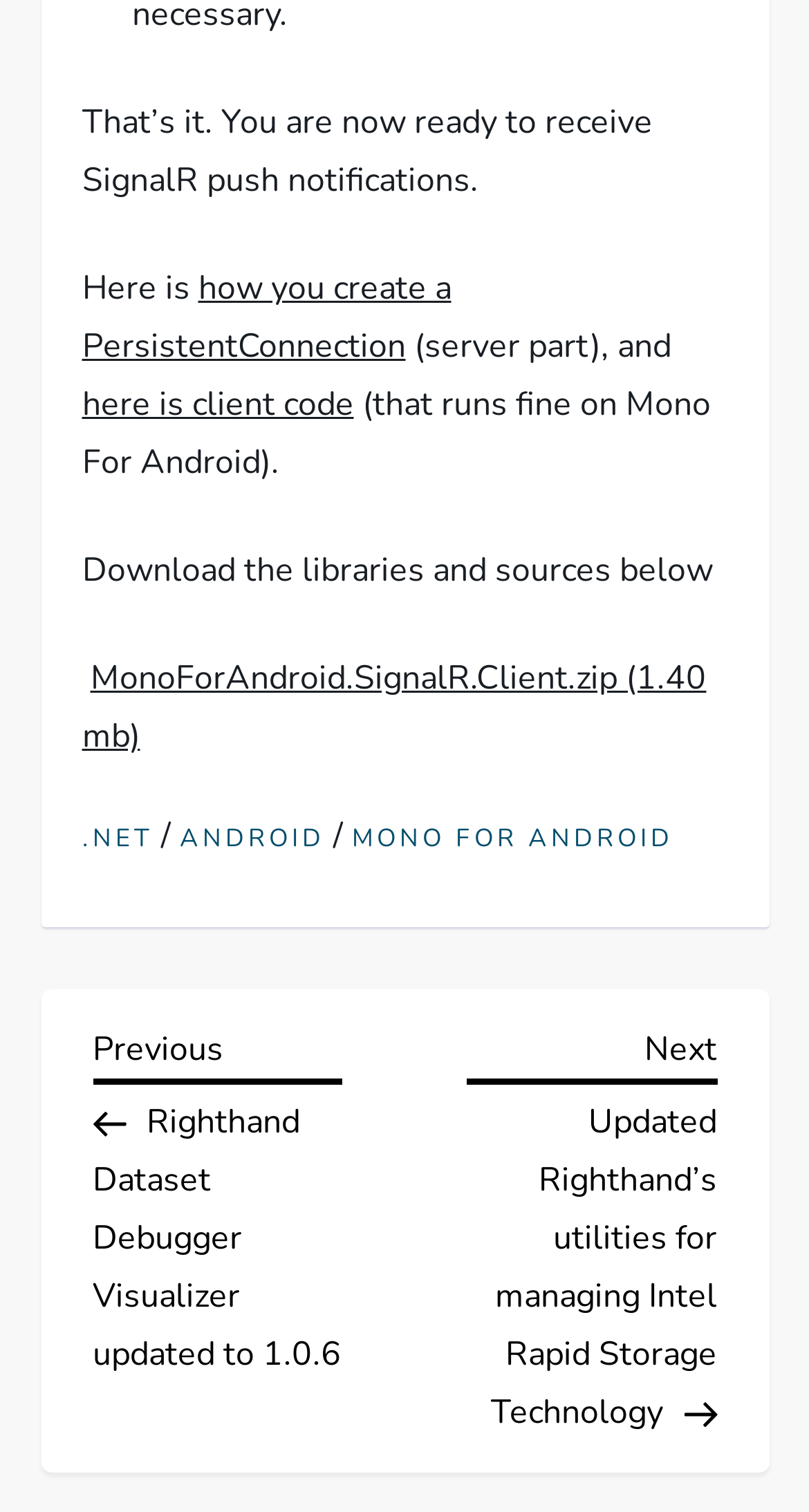Provide a short answer to the following question with just one word or phrase: What is the category of the post?

Posts